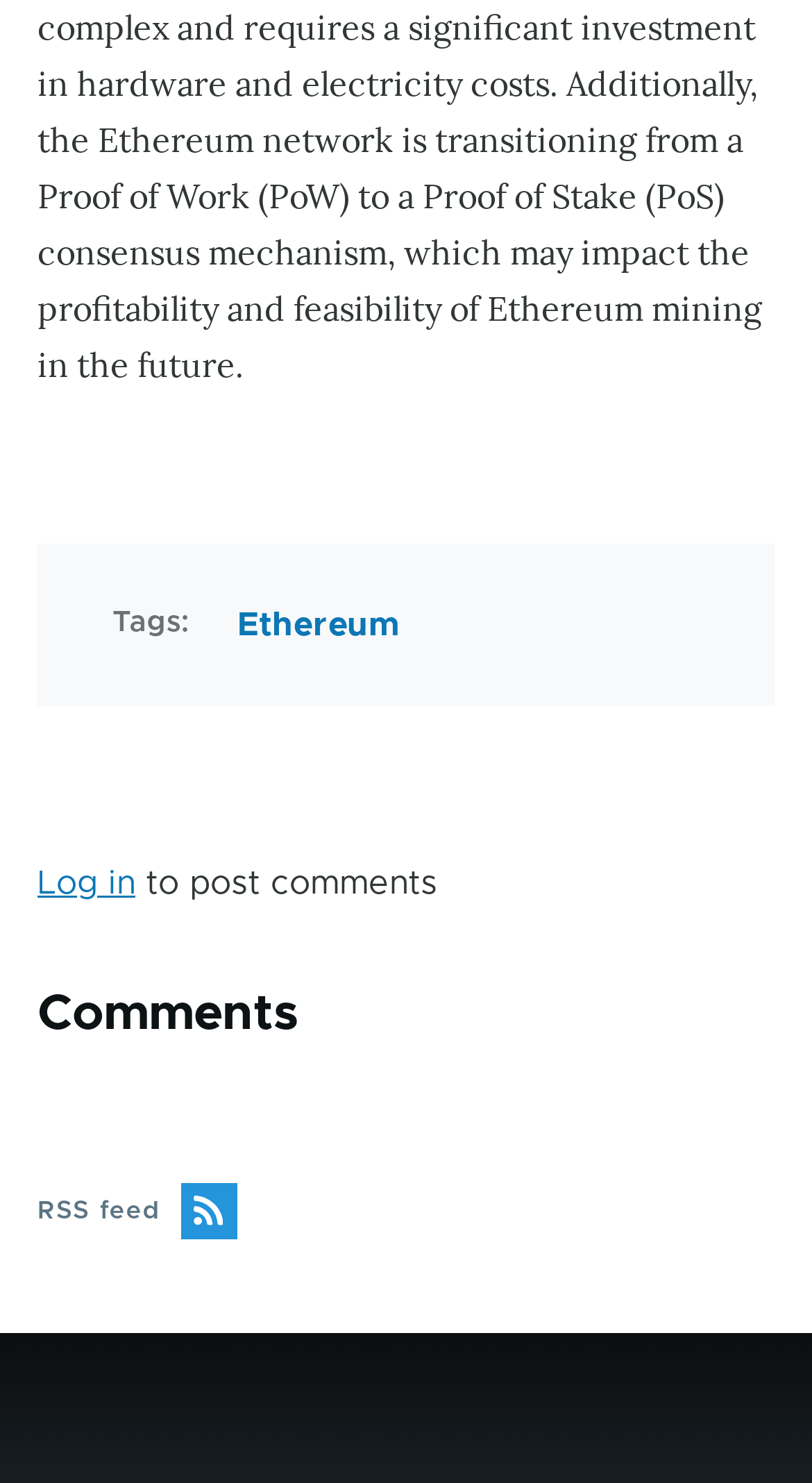Please answer the following question using a single word or phrase: 
How many links are there at the top of the page?

2